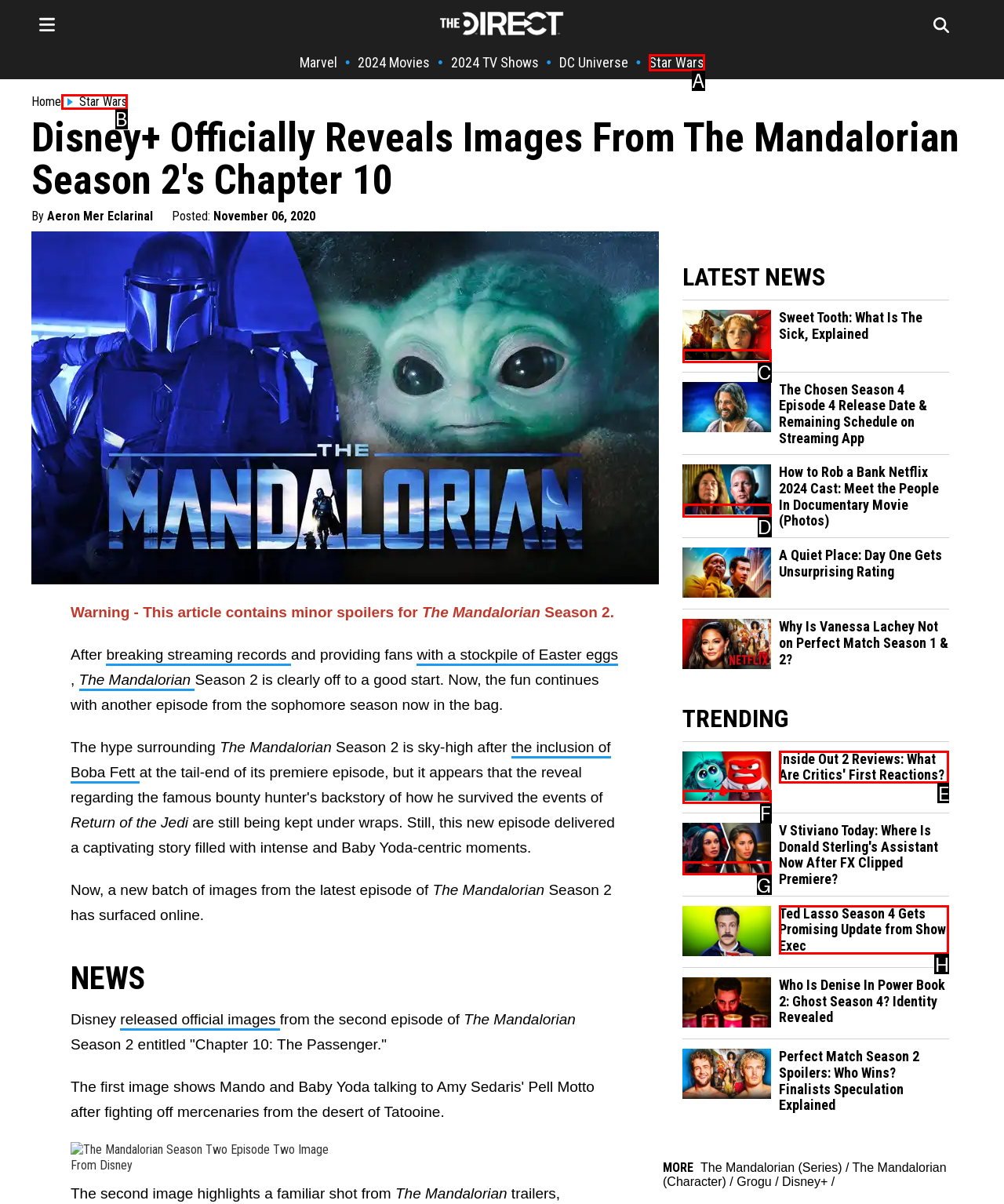From the given choices, determine which HTML element matches the description: Star Wars. Reply with the appropriate letter.

B